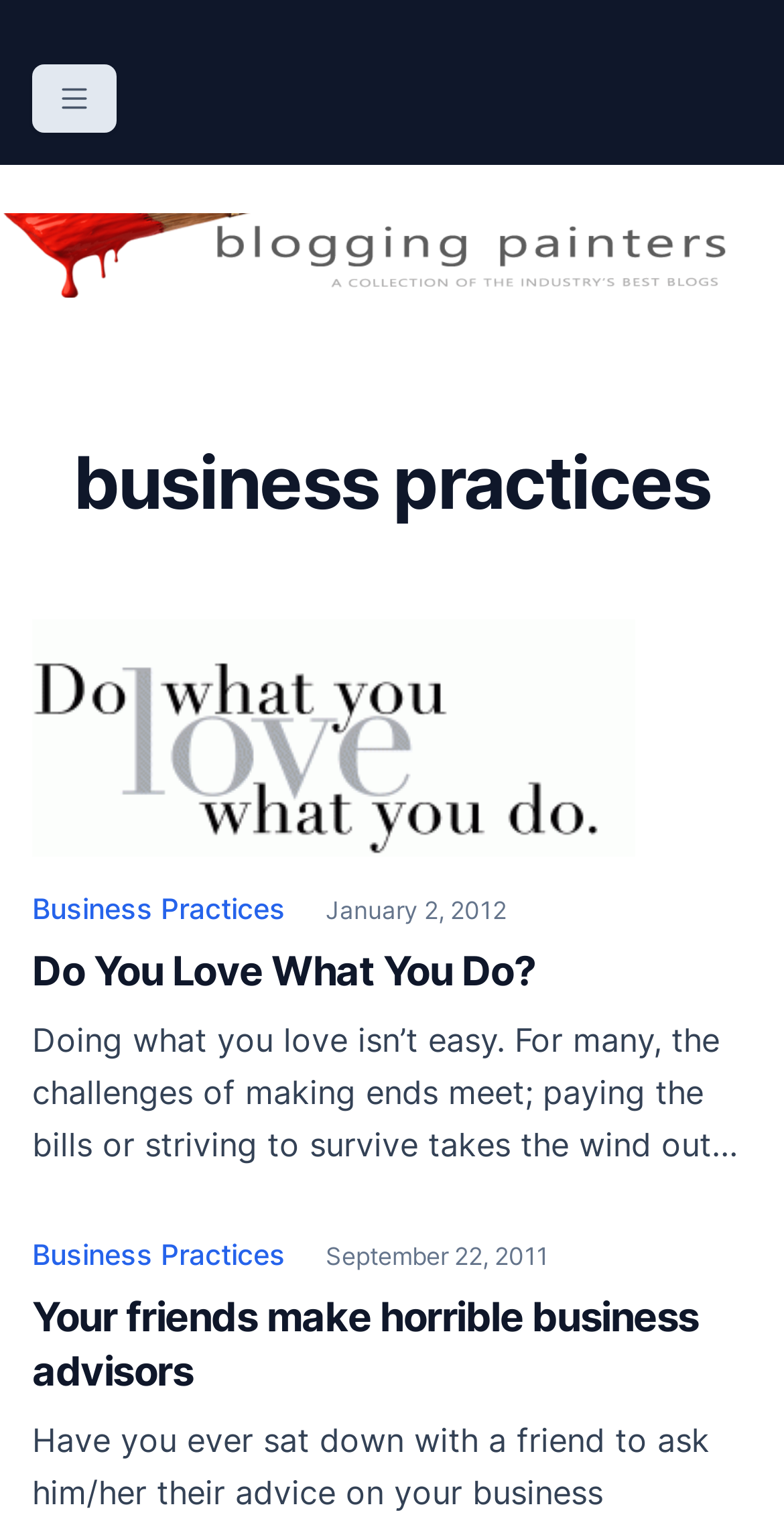Answer the following in one word or a short phrase: 
What is the date of the second article?

September 22, 2011